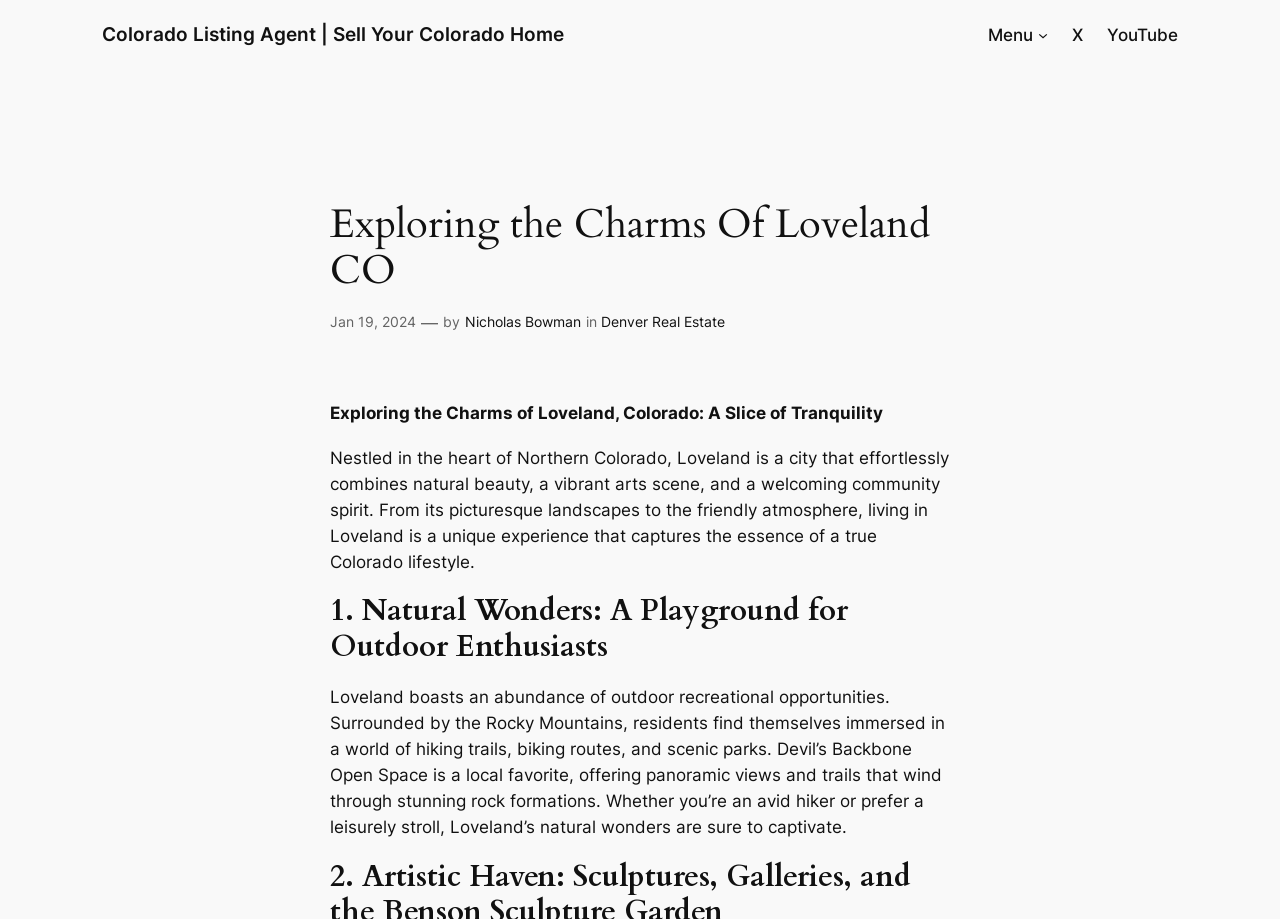What type of lifestyle does Loveland capture?
Answer the question with detailed information derived from the image.

According to the text, living in Loveland is a unique experience that captures the essence of a true Colorado lifestyle, which suggests that Loveland embodies the characteristics of a typical Colorado lifestyle.